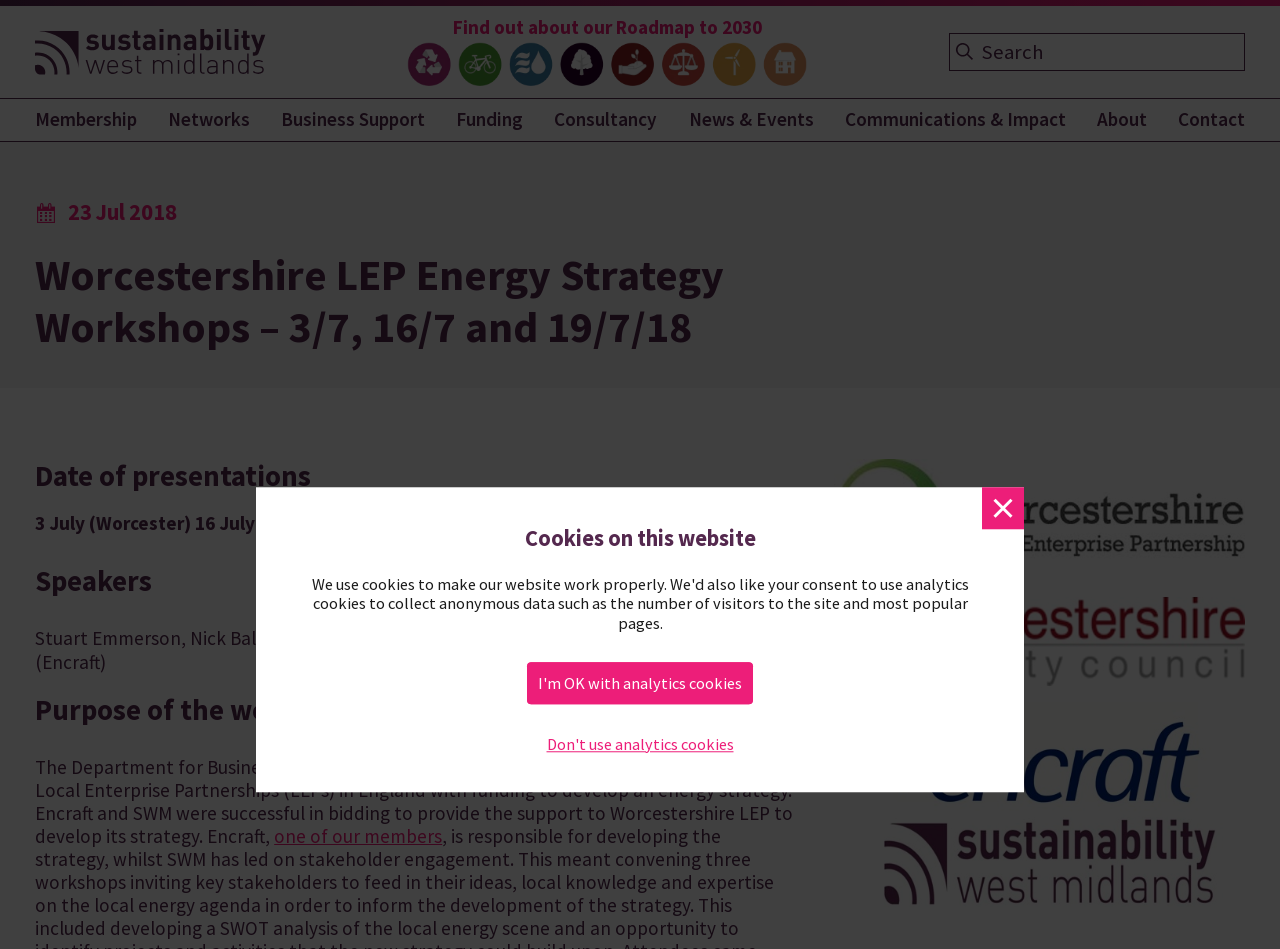Please find the bounding box coordinates of the element that must be clicked to perform the given instruction: "Read about the Roadmap to 2030". The coordinates should be four float numbers from 0 to 1, i.e., [left, top, right, bottom].

[0.354, 0.015, 0.595, 0.041]